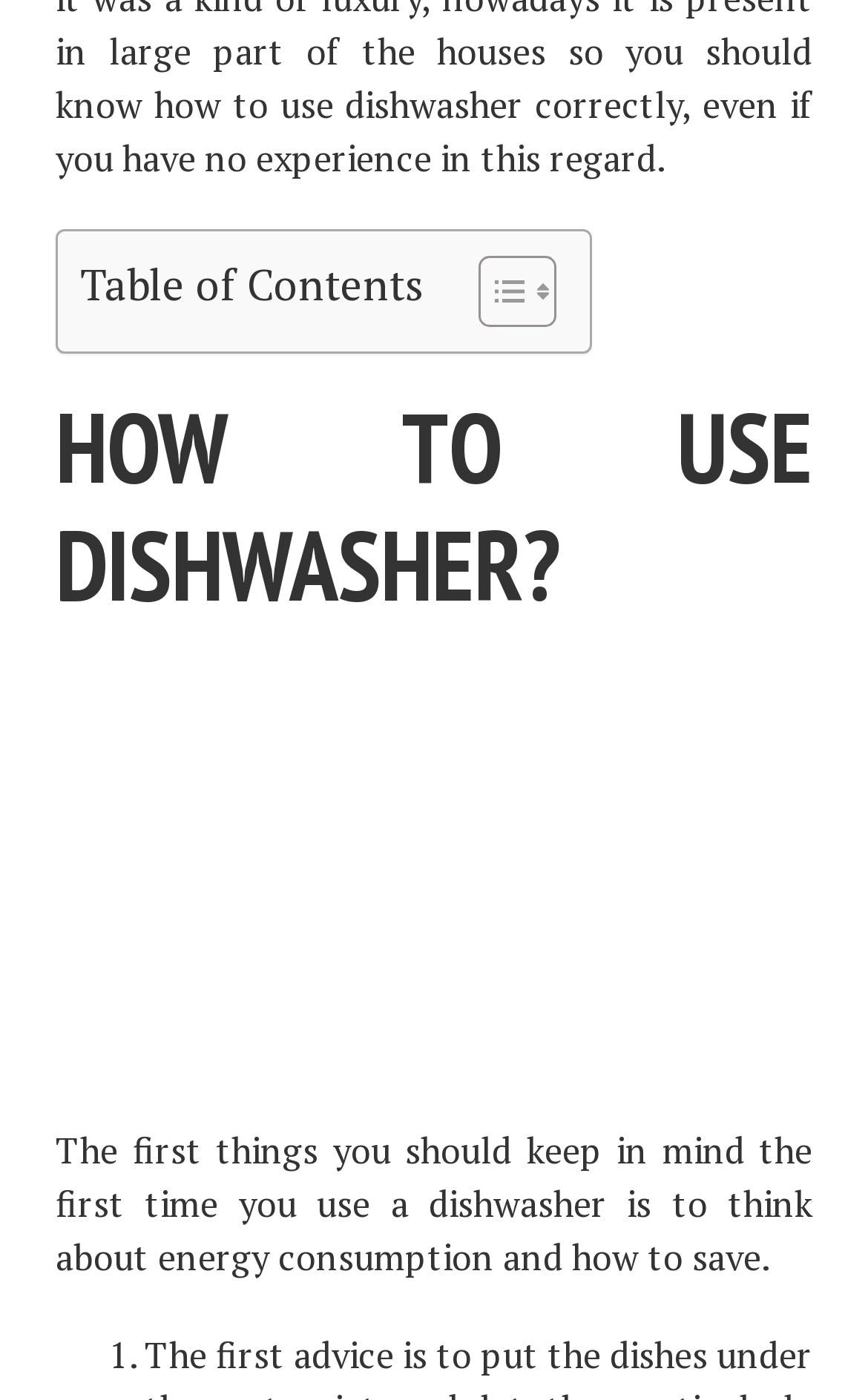Provide the bounding box coordinates of the area you need to click to execute the following instruction: "Search for something".

None